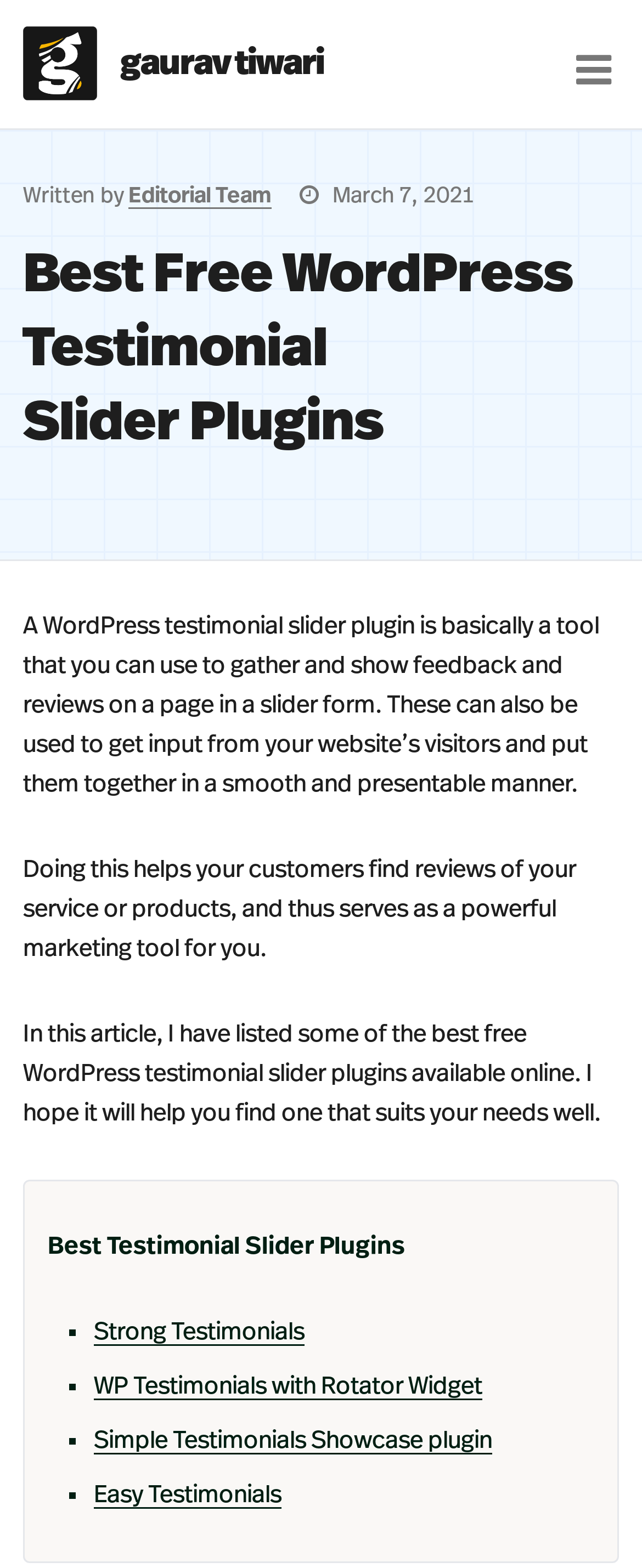When was this article published?
Using the visual information, respond with a single word or phrase.

March 7, 2021